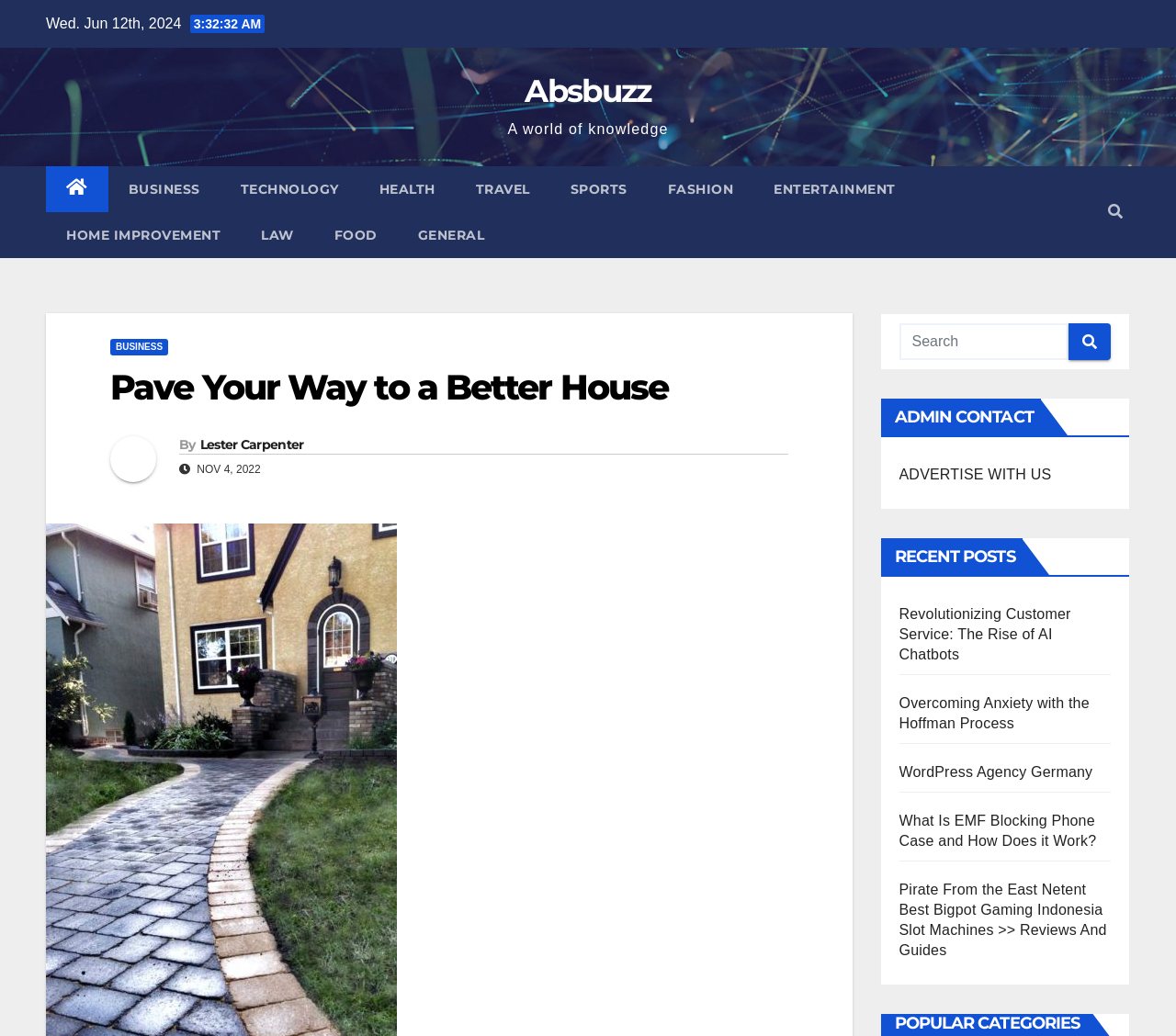Could you provide the bounding box coordinates for the portion of the screen to click to complete this instruction: "Search for something"?

[0.764, 0.312, 0.909, 0.348]